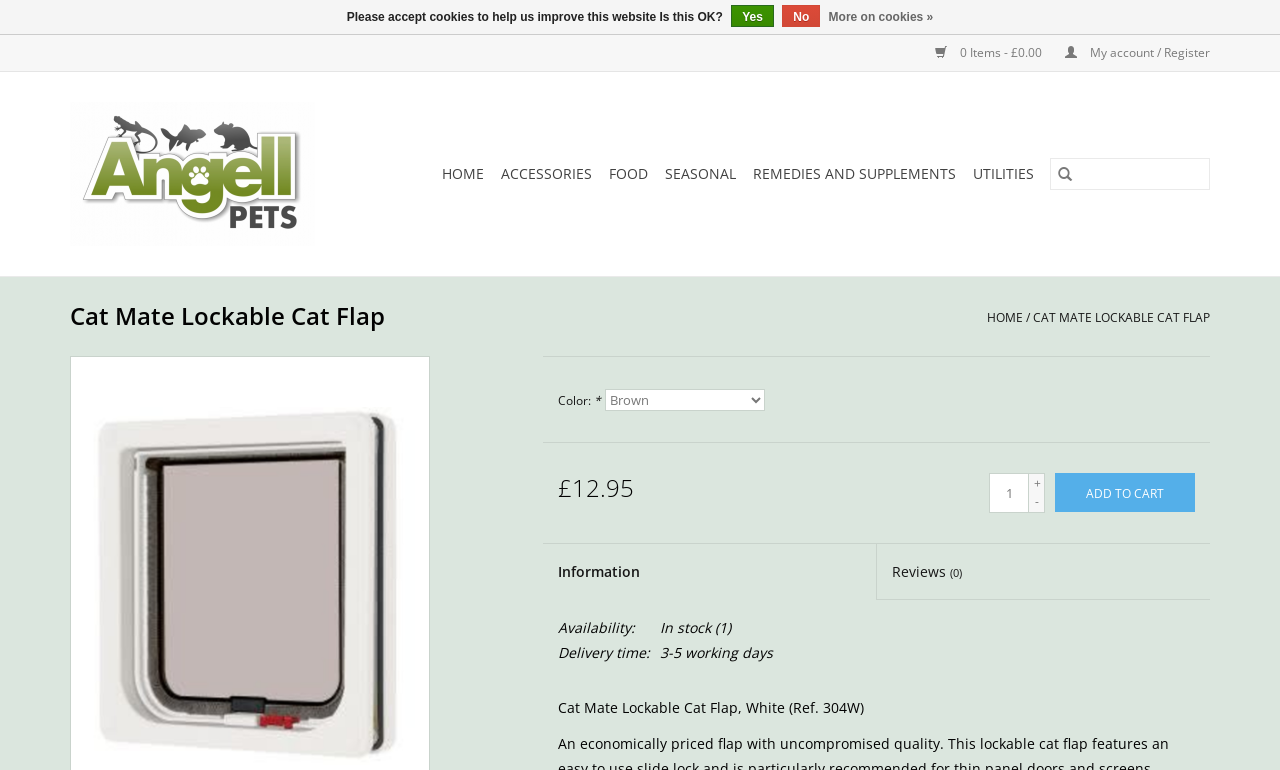Find the bounding box coordinates for the element that must be clicked to complete the instruction: "Increase product quantity". The coordinates should be four float numbers between 0 and 1, indicated as [left, top, right, bottom].

[0.804, 0.615, 0.816, 0.639]